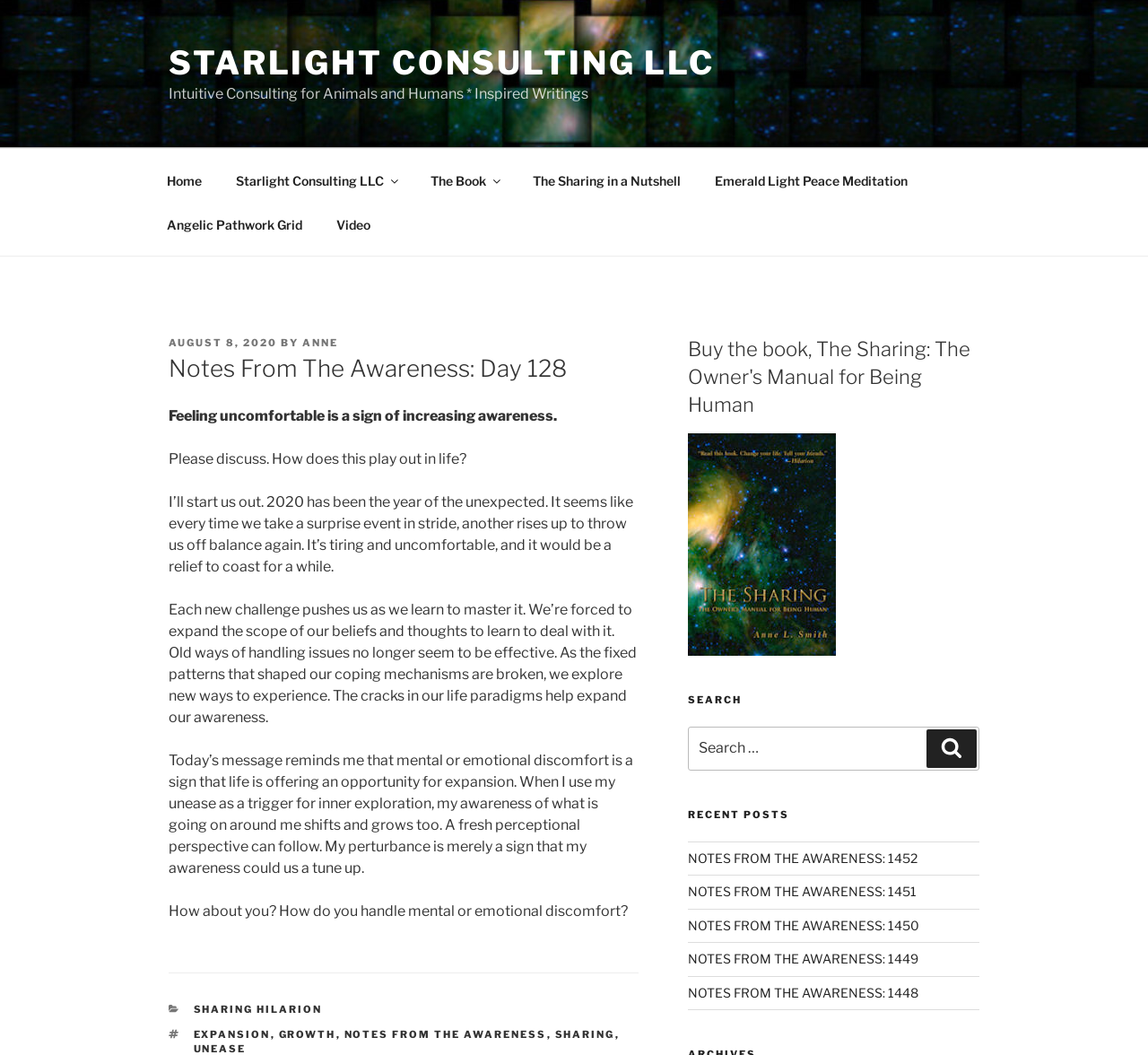What is the category of the blog post?
Examine the screenshot and reply with a single word or phrase.

SHARING HILARION